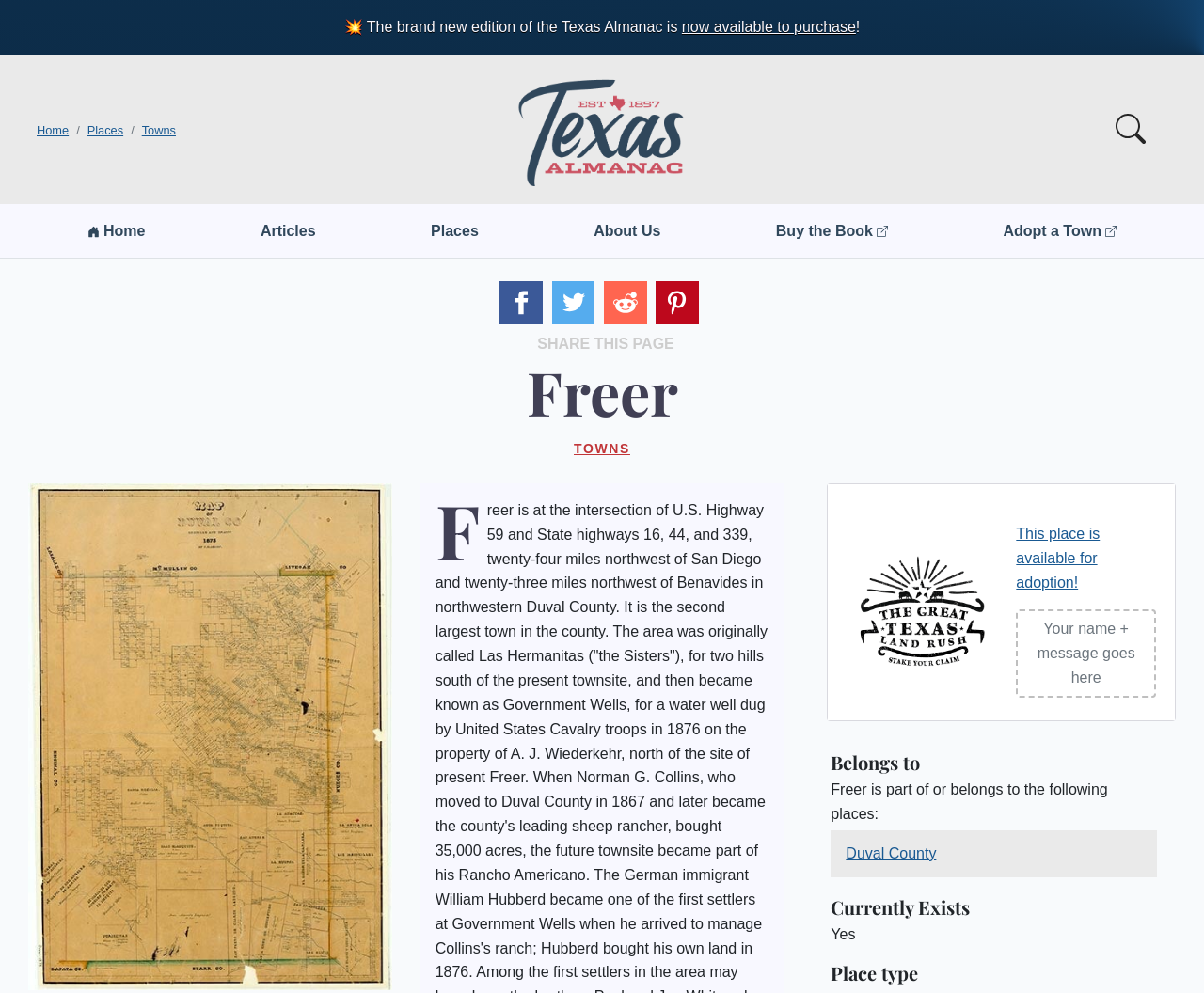Is Freer currently existing?
Could you please answer the question thoroughly and with as much detail as possible?

The answer can be found in the section 'Currently Exists' on the webpage, which has a static text element with the text 'Yes'.